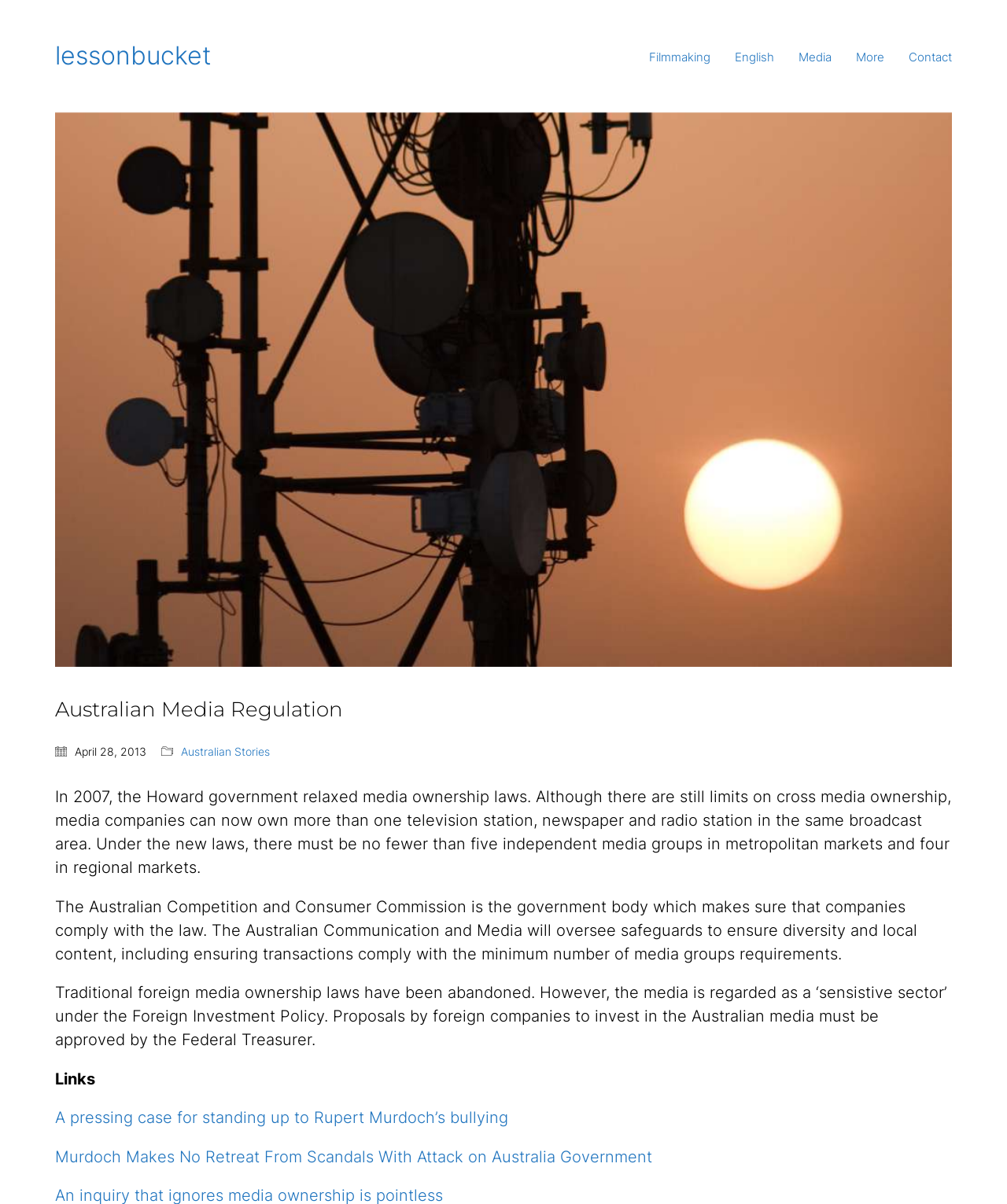Can you pinpoint the bounding box coordinates for the clickable element required for this instruction: "click on the link to lessonbucket"? The coordinates should be four float numbers between 0 and 1, i.e., [left, top, right, bottom].

[0.055, 0.033, 0.209, 0.061]